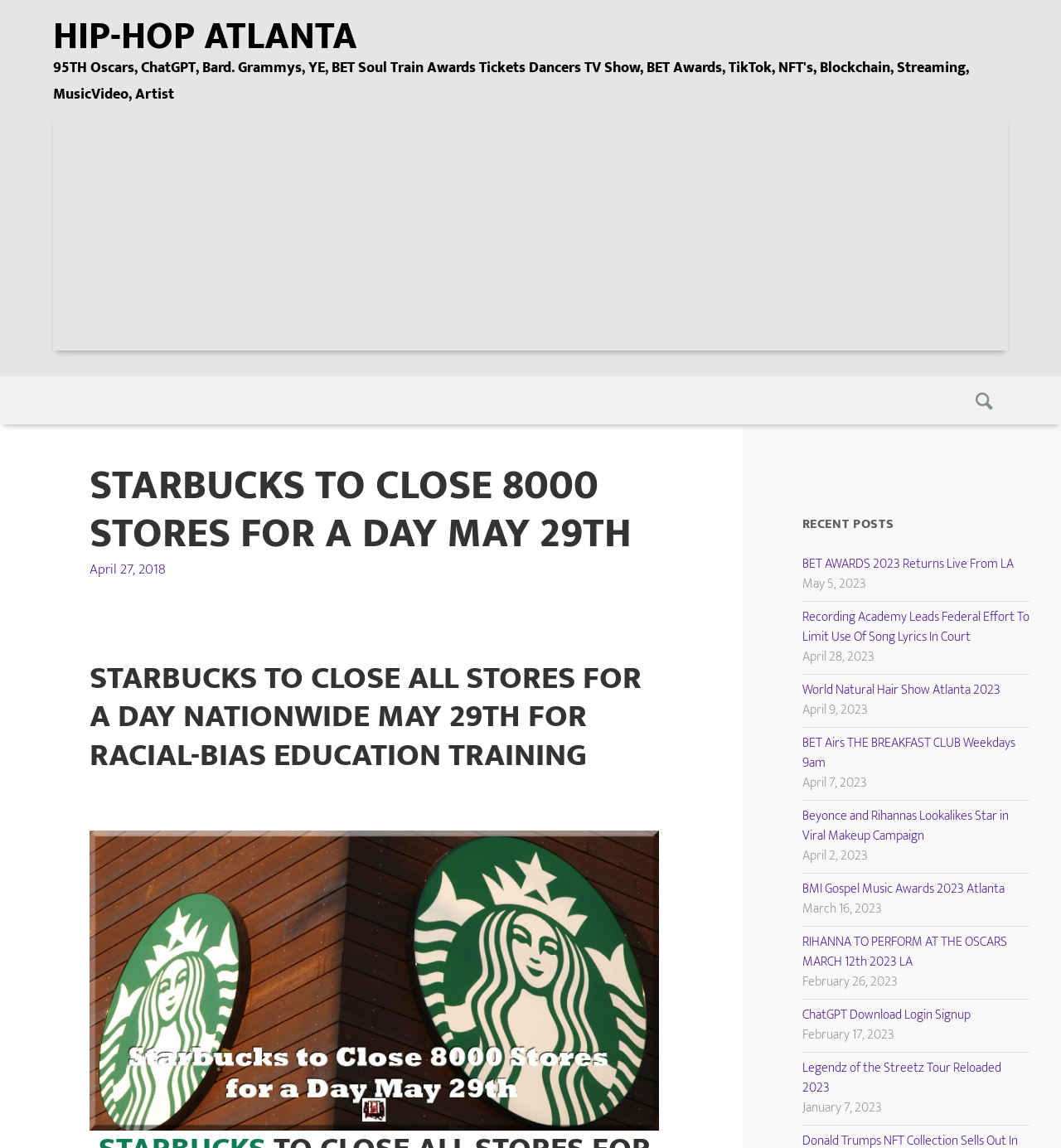What is the main topic of this webpage?
Provide a one-word or short-phrase answer based on the image.

Starbucks